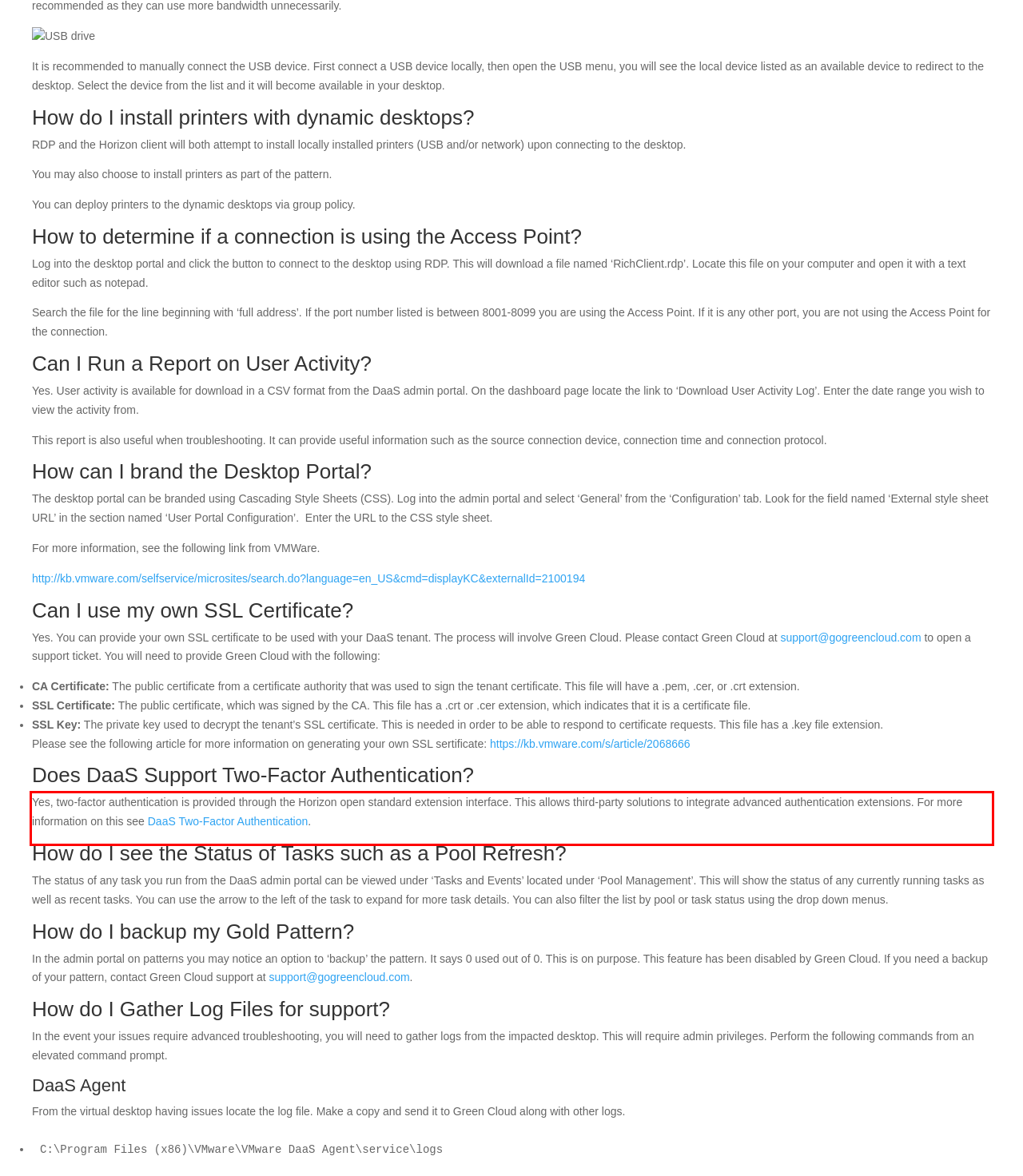Please look at the webpage screenshot and extract the text enclosed by the red bounding box.

Yes, two-factor authentication is provided through the Horizon open standard extension interface. This allows third-party solutions to integrate advanced authentication extensions. For more information on this see DaaS Two-Factor Authentication.